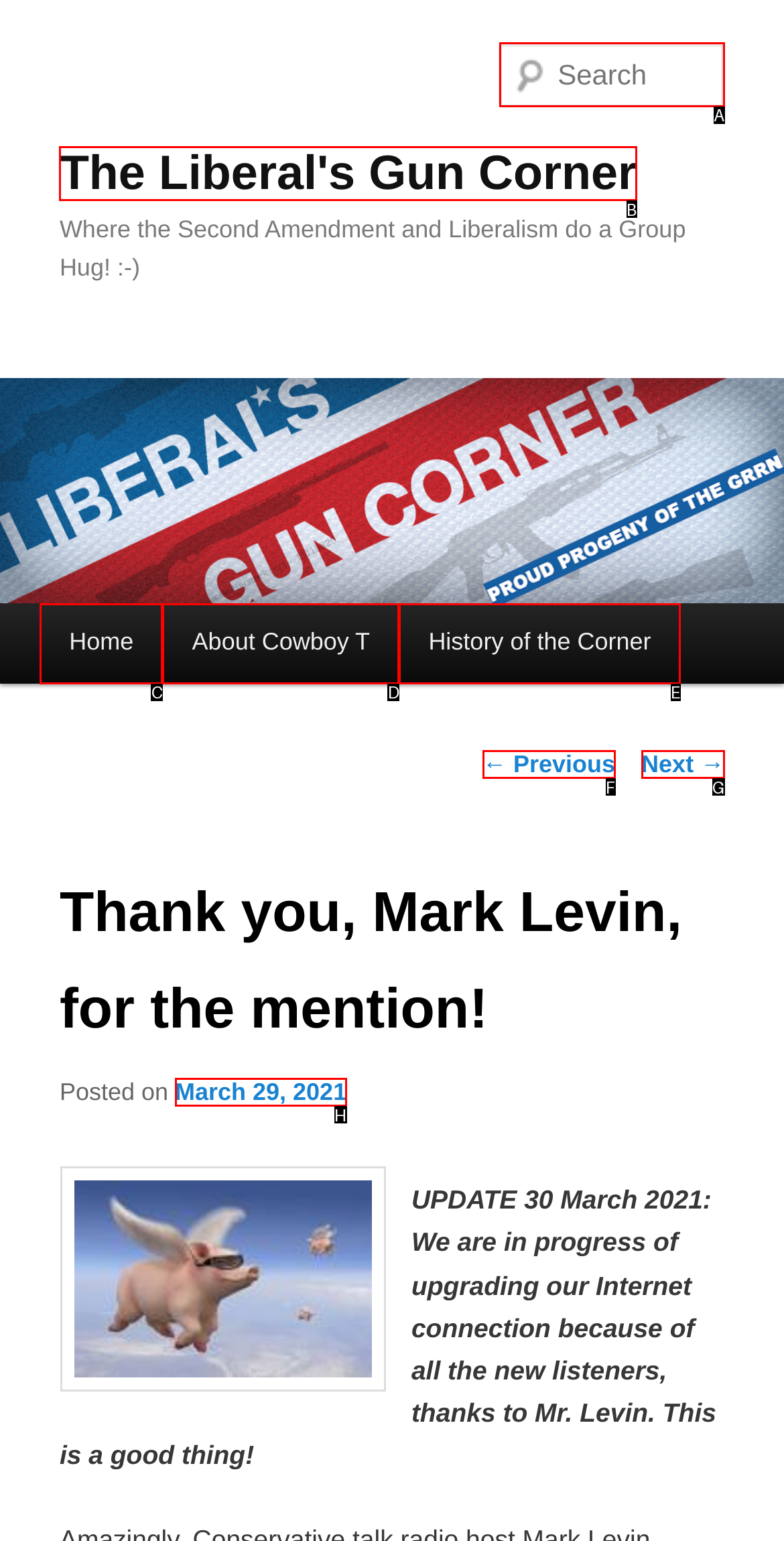Identify the bounding box that corresponds to: October 2019
Respond with the letter of the correct option from the provided choices.

None